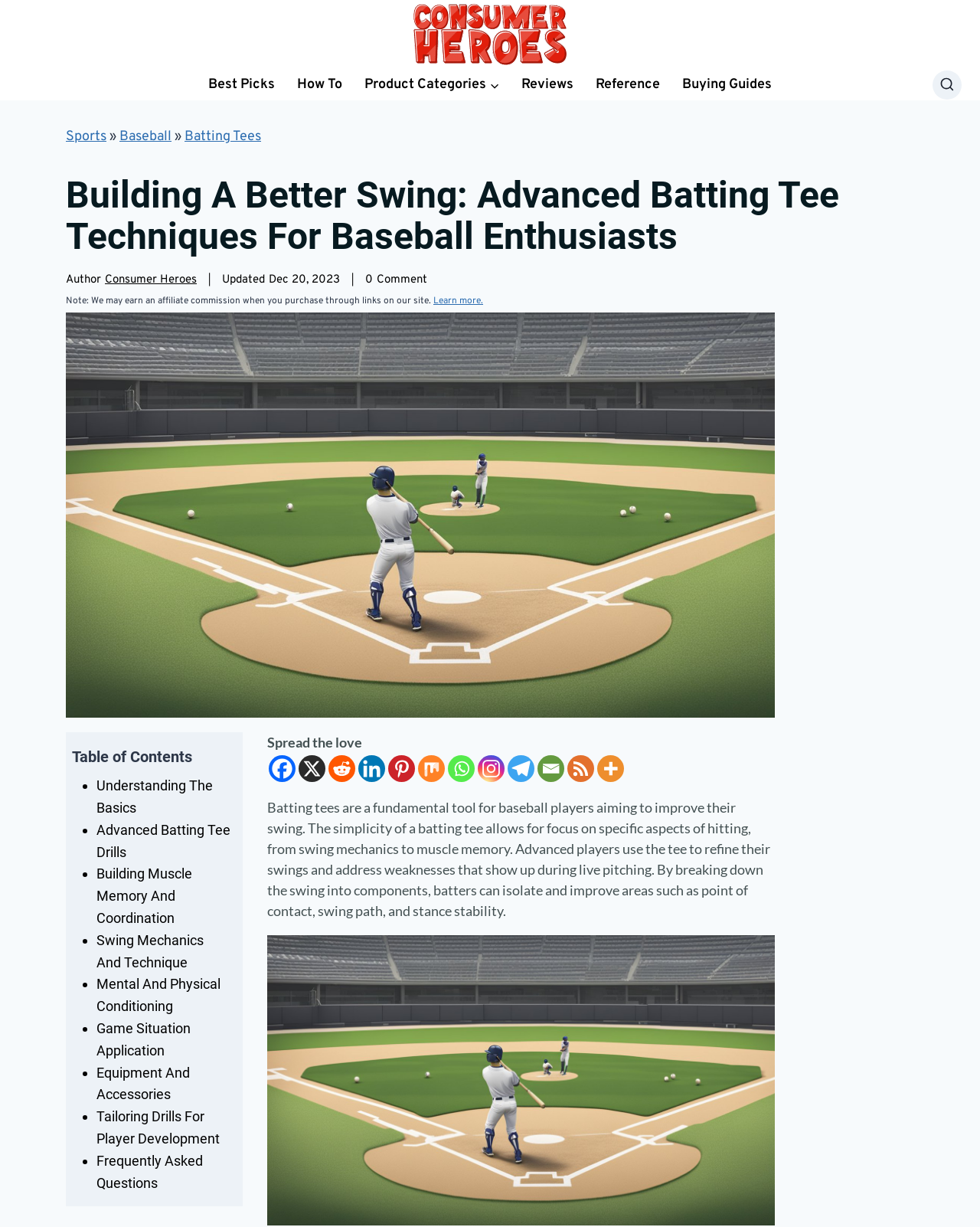Can you pinpoint the bounding box coordinates for the clickable element required for this instruction: "Click on the 'Learn more' link"? The coordinates should be four float numbers between 0 and 1, i.e., [left, top, right, bottom].

[0.442, 0.24, 0.493, 0.25]